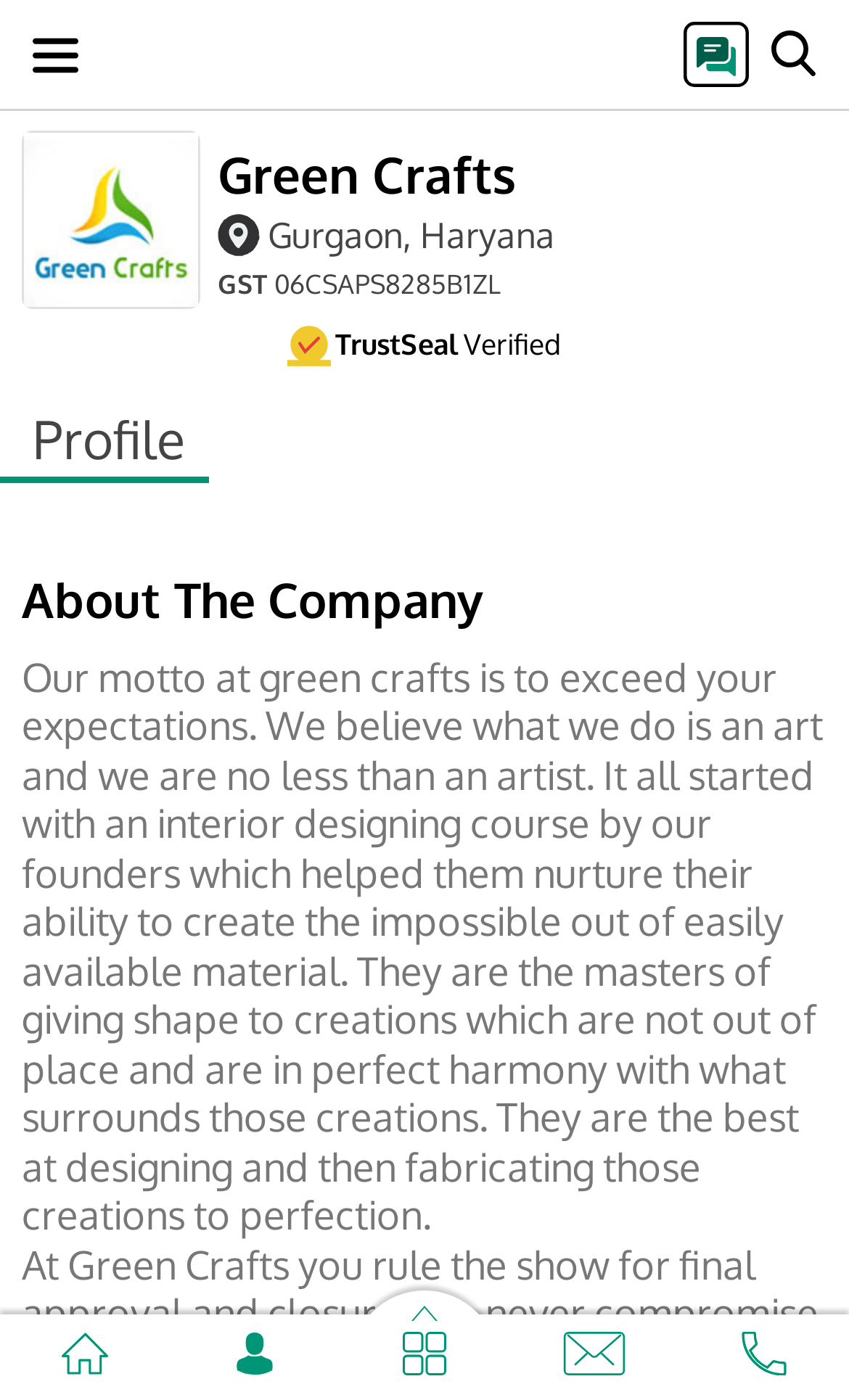Provide a brief response in the form of a single word or phrase:
What is the location of the company?

Gurgaon, Haryana